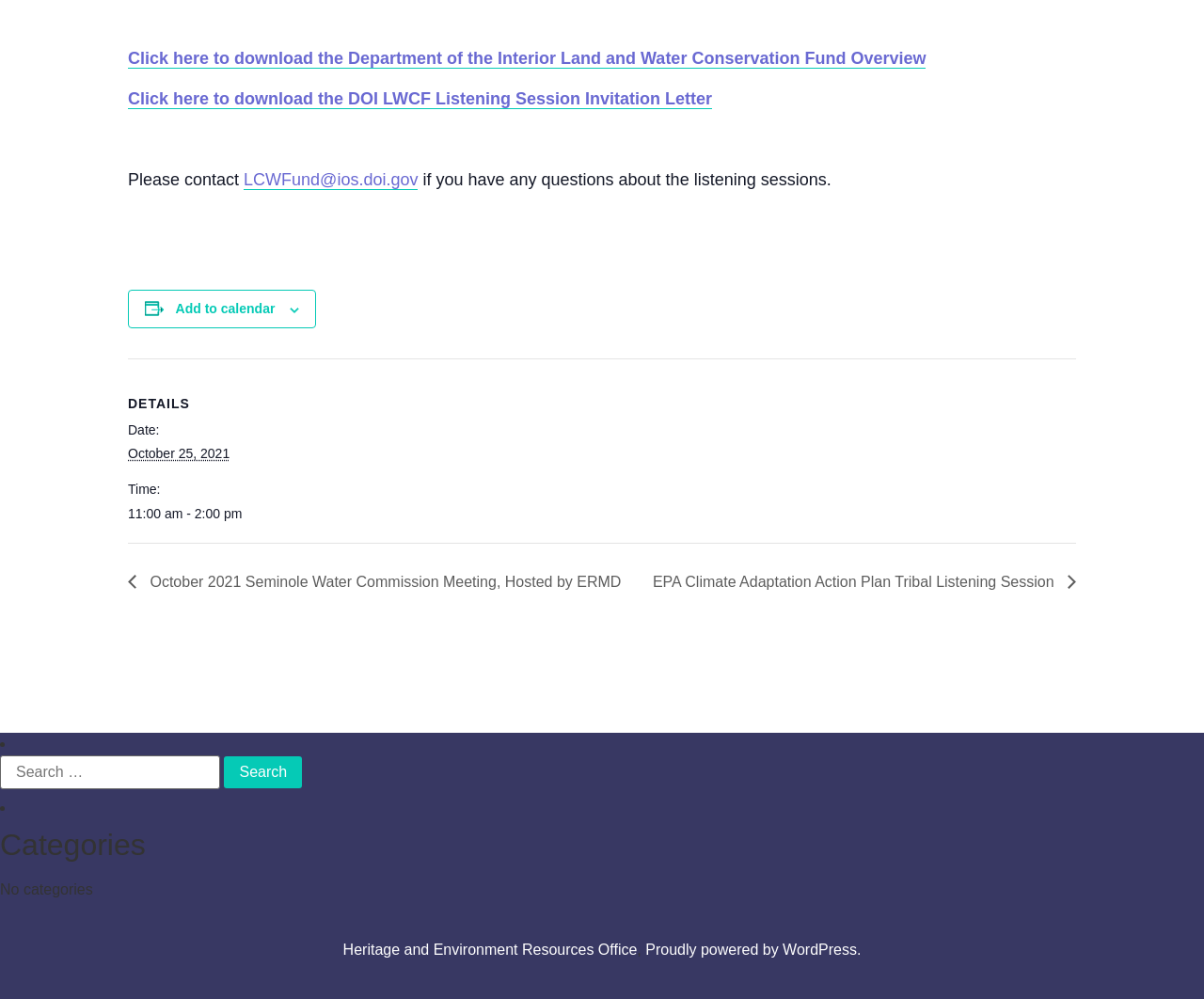Highlight the bounding box coordinates of the region I should click on to meet the following instruction: "Download the Department of the Interior Land and Water Conservation Fund Overview".

[0.106, 0.049, 0.769, 0.069]